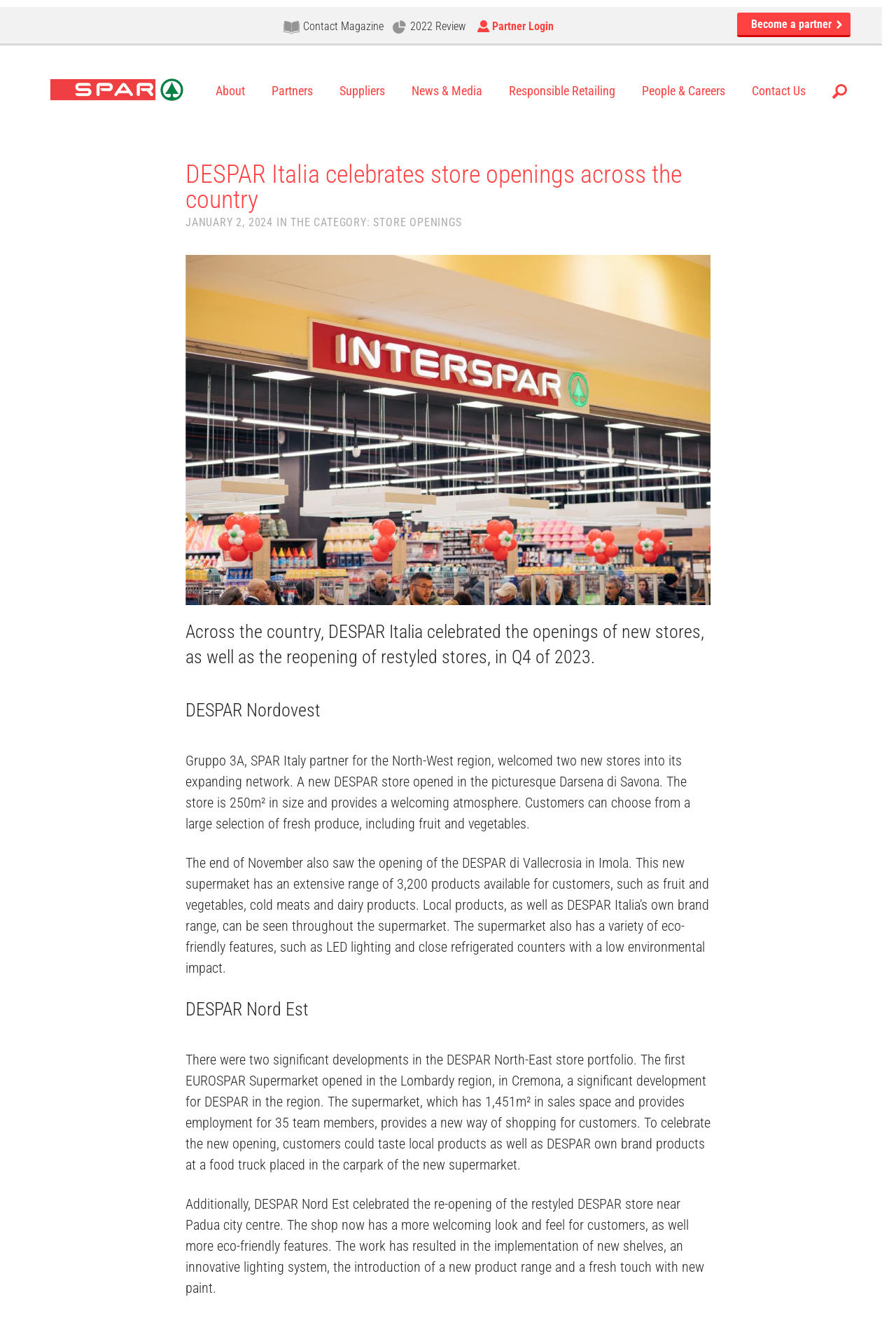Please identify the bounding box coordinates of the clickable area that will fulfill the following instruction: "Subscribe to the mailing list". The coordinates should be in the format of four float numbers between 0 and 1, i.e., [left, top, right, bottom].

None